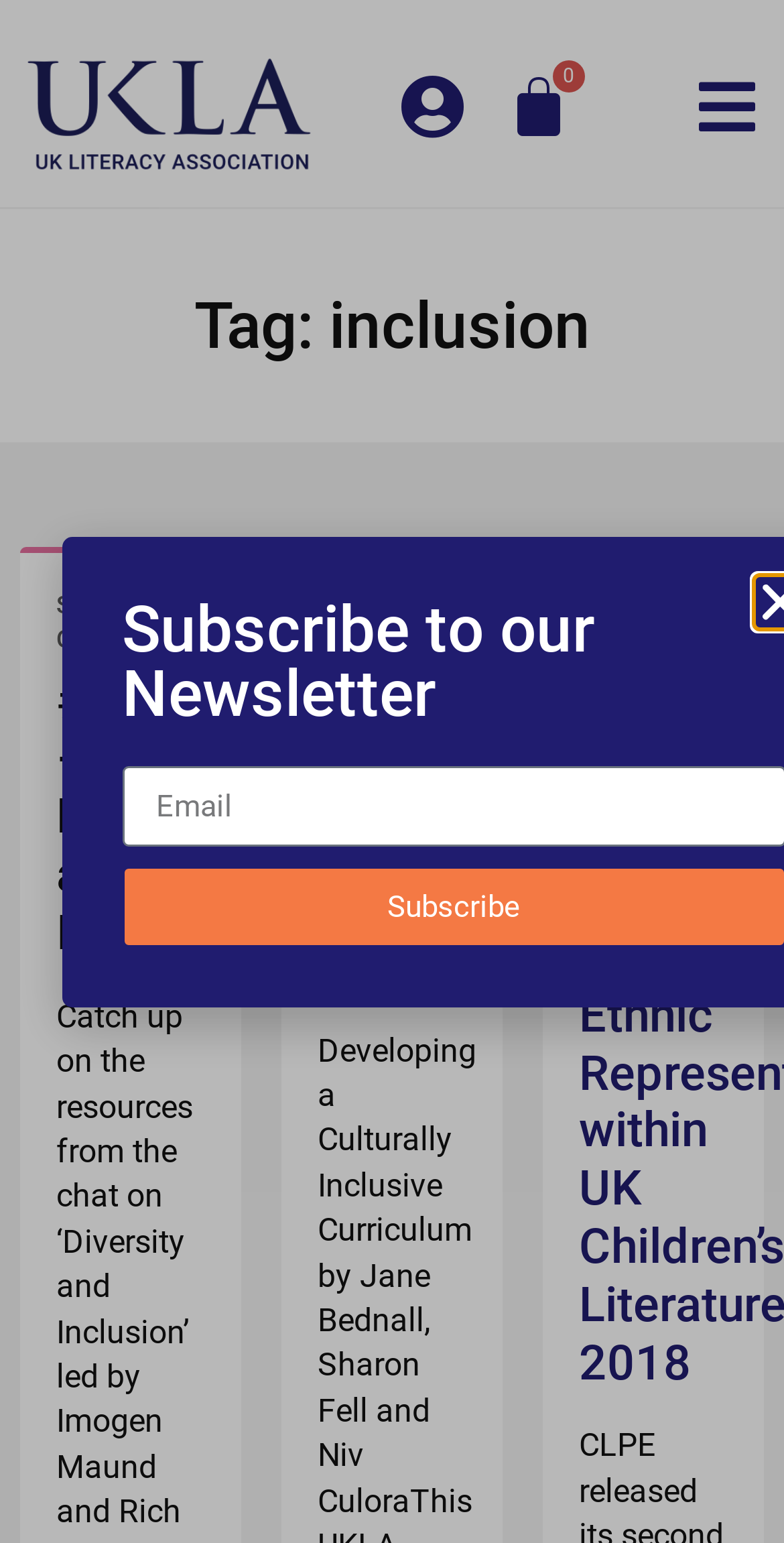Give a succinct answer to this question in a single word or phrase: 
What is the text of the first heading?

Tag: inclusion